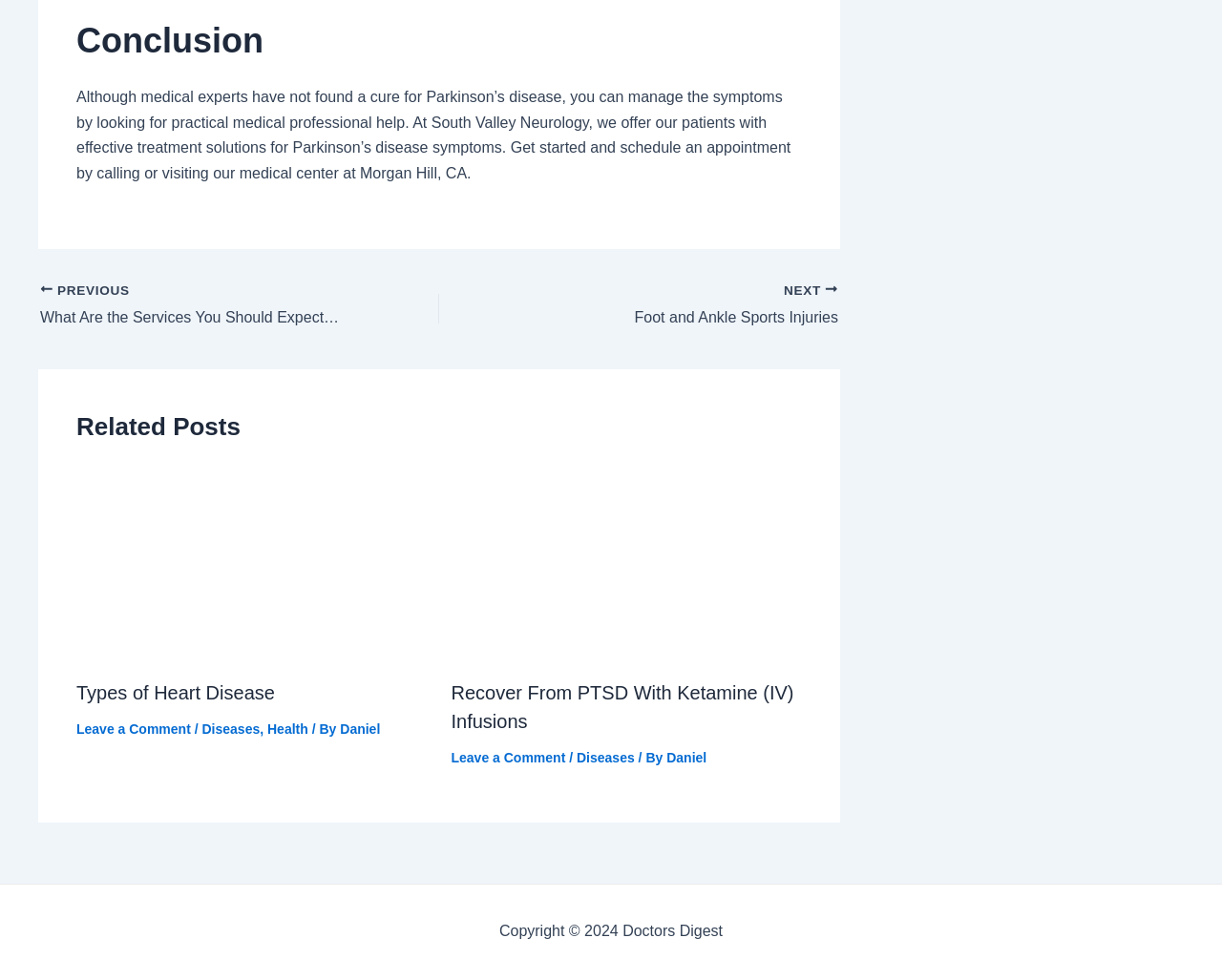What is the year of the copyright?
Offer a detailed and exhaustive answer to the question.

The answer can be found in the StaticText element with the text 'Copyright © 2024 Doctors Digest' which indicates that the year of the copyright is 2024.